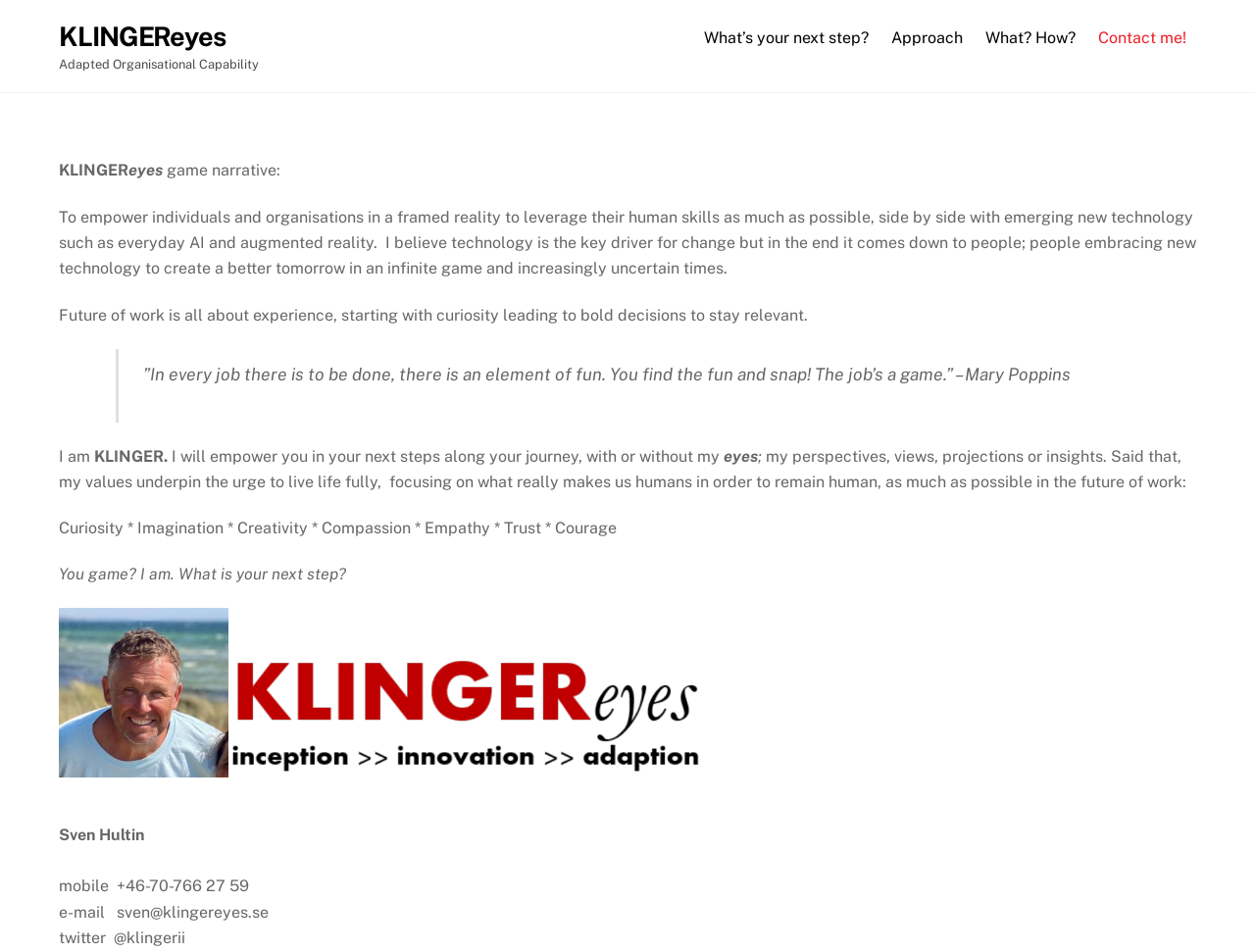What is the Twitter handle of KLINGEReyes?
Offer a detailed and full explanation in response to the question.

I found the Twitter handle '@klingerii' at the bottom of the webpage, which is likely to be the Twitter handle of KLINGEReyes.